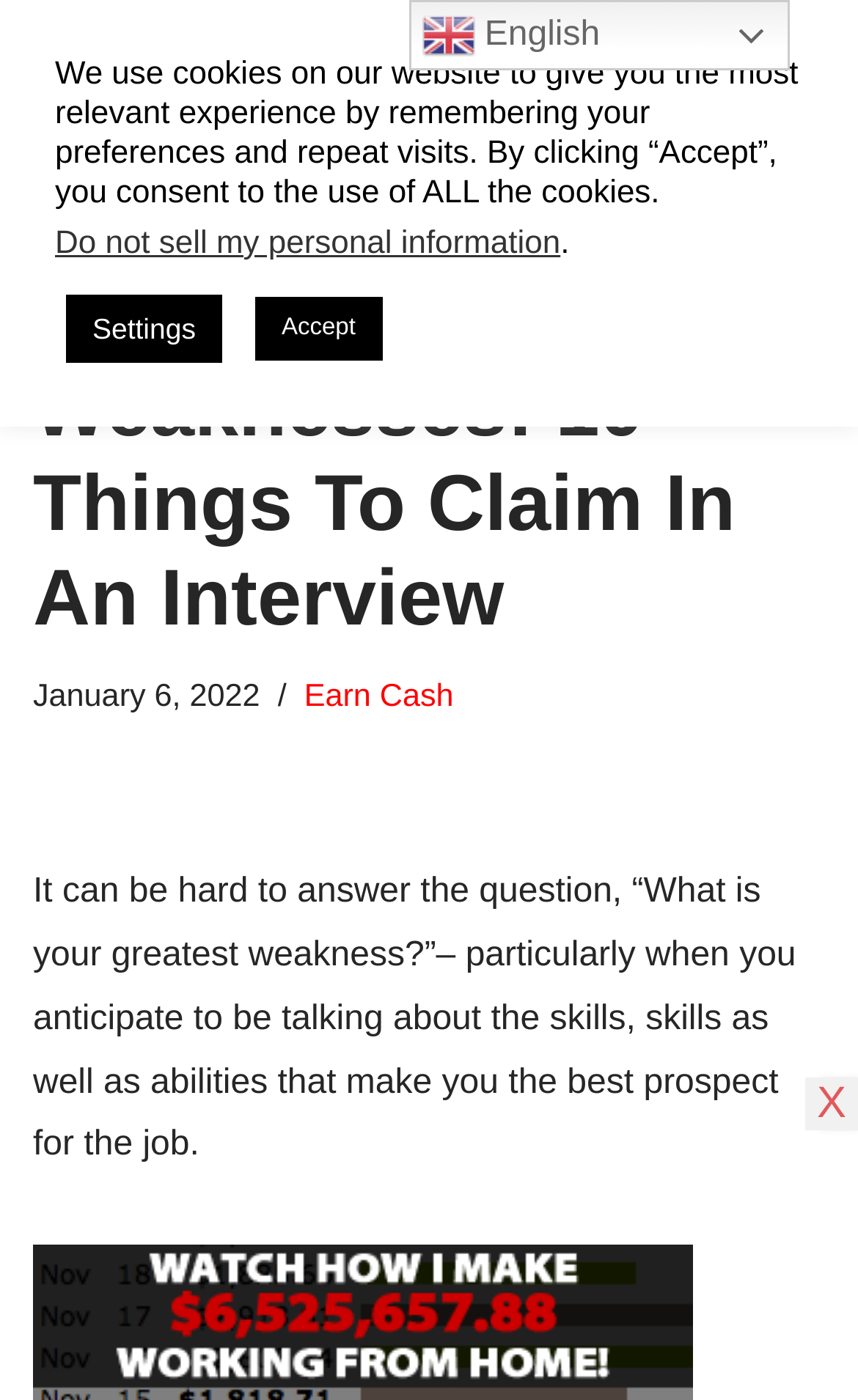How many links are in the top navigation bar?
By examining the image, provide a one-word or phrase answer.

4